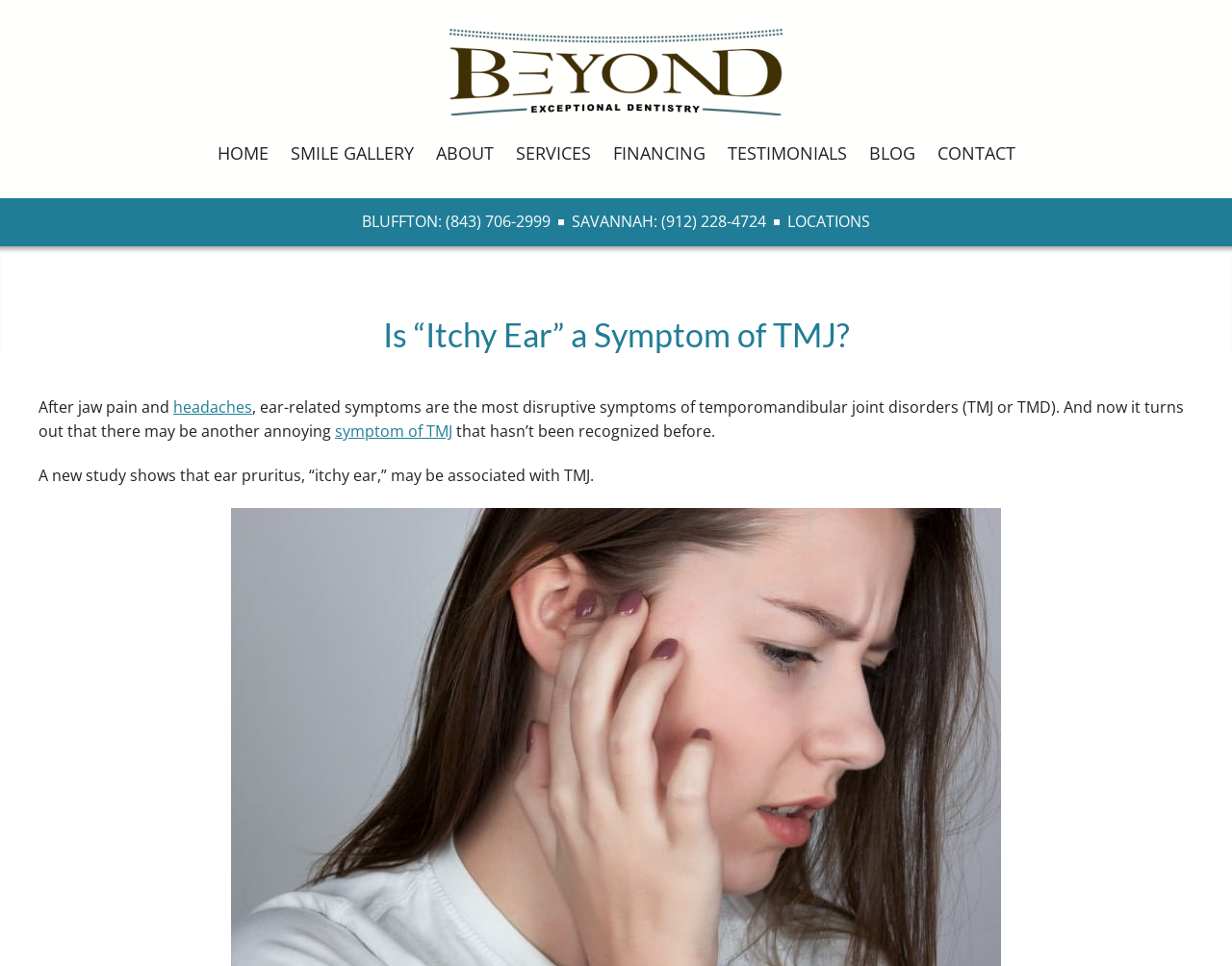How many navigation links are in the main menu? Examine the screenshot and reply using just one word or a brief phrase.

8